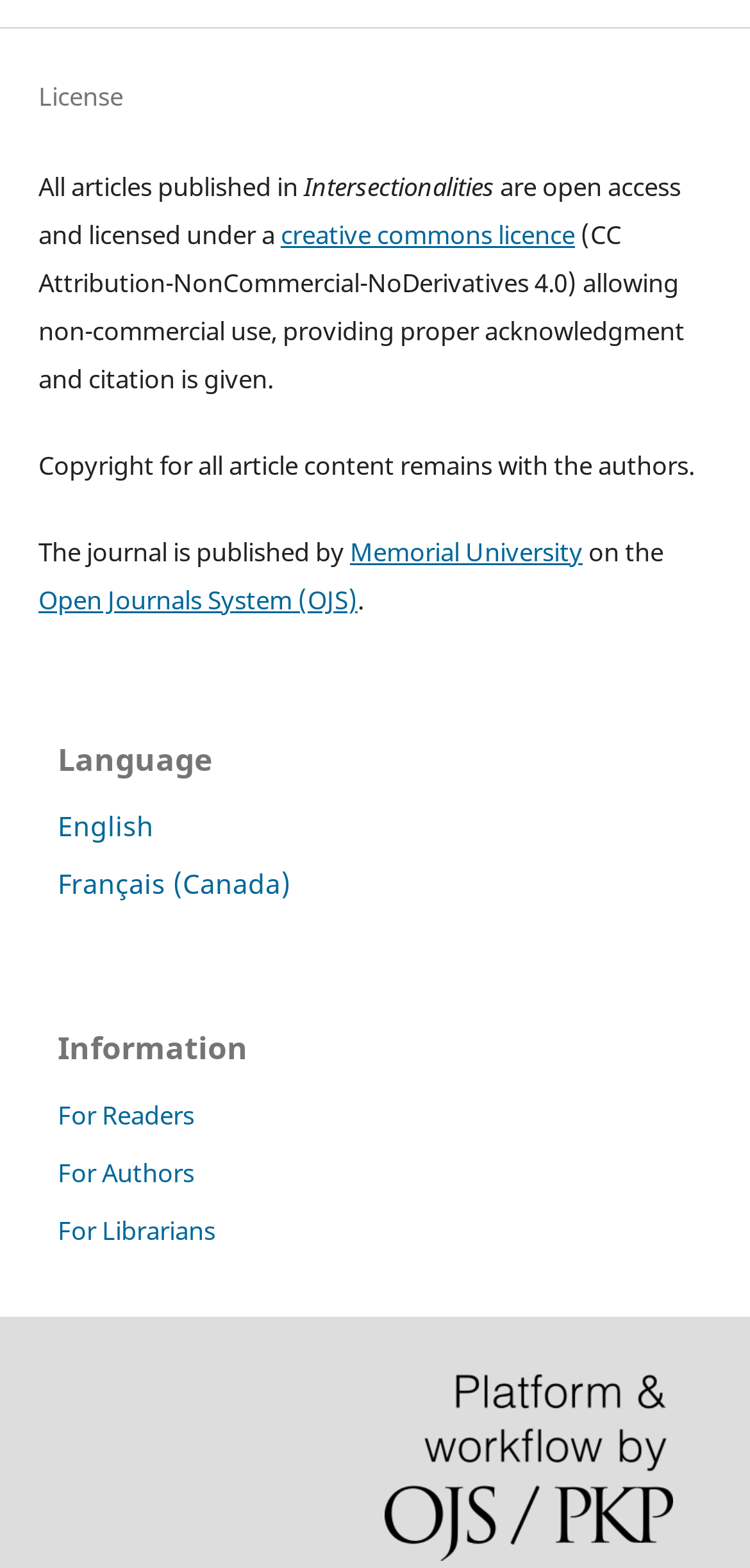Identify the bounding box for the element characterized by the following description: "Open Journals System (OJS)".

[0.051, 0.371, 0.477, 0.393]